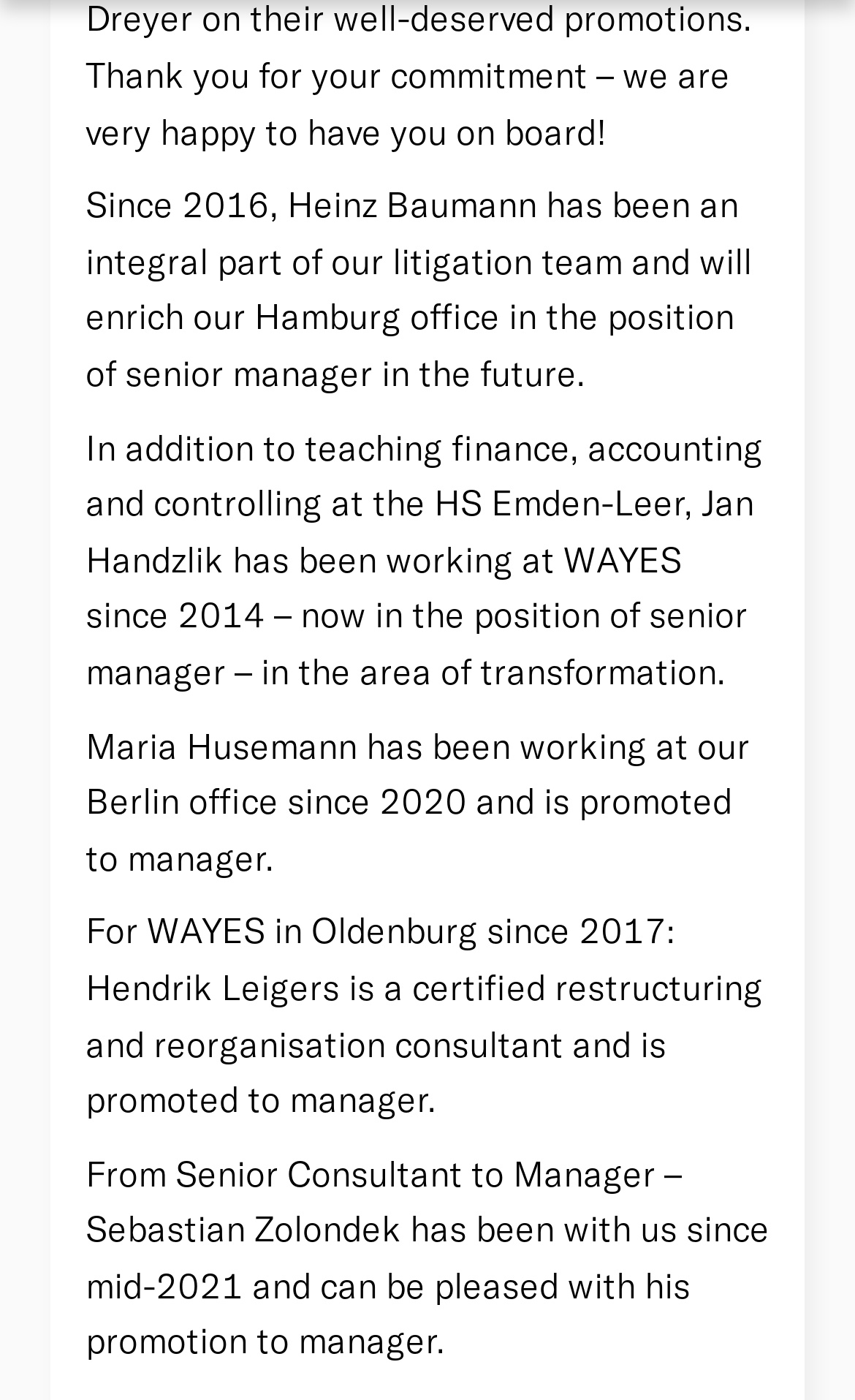Please give a succinct answer to the question in one word or phrase:
What is Heinz Baumann's position?

Senior manager